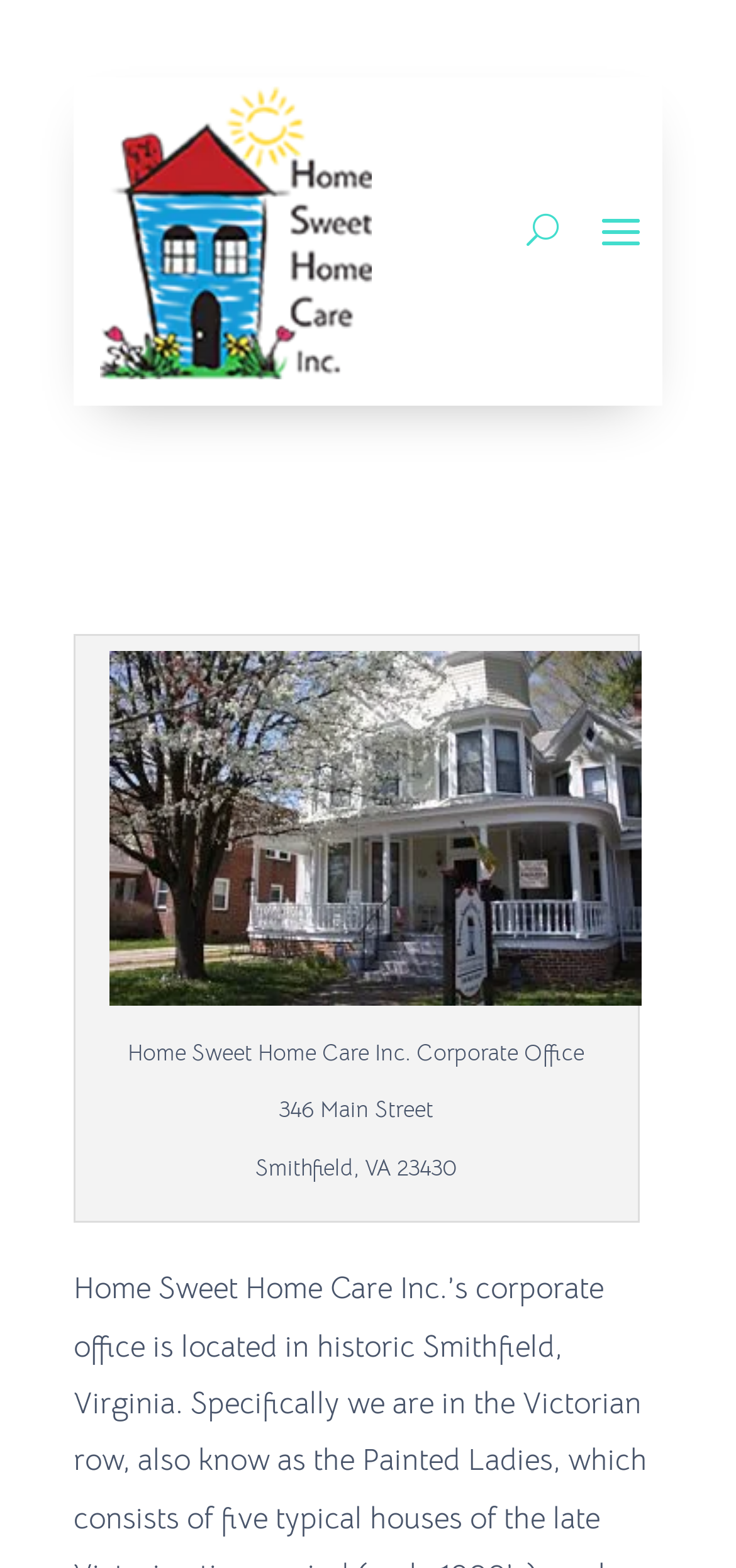Respond to the following question with a brief word or phrase:
Is there a logo on the webpage?

Yes